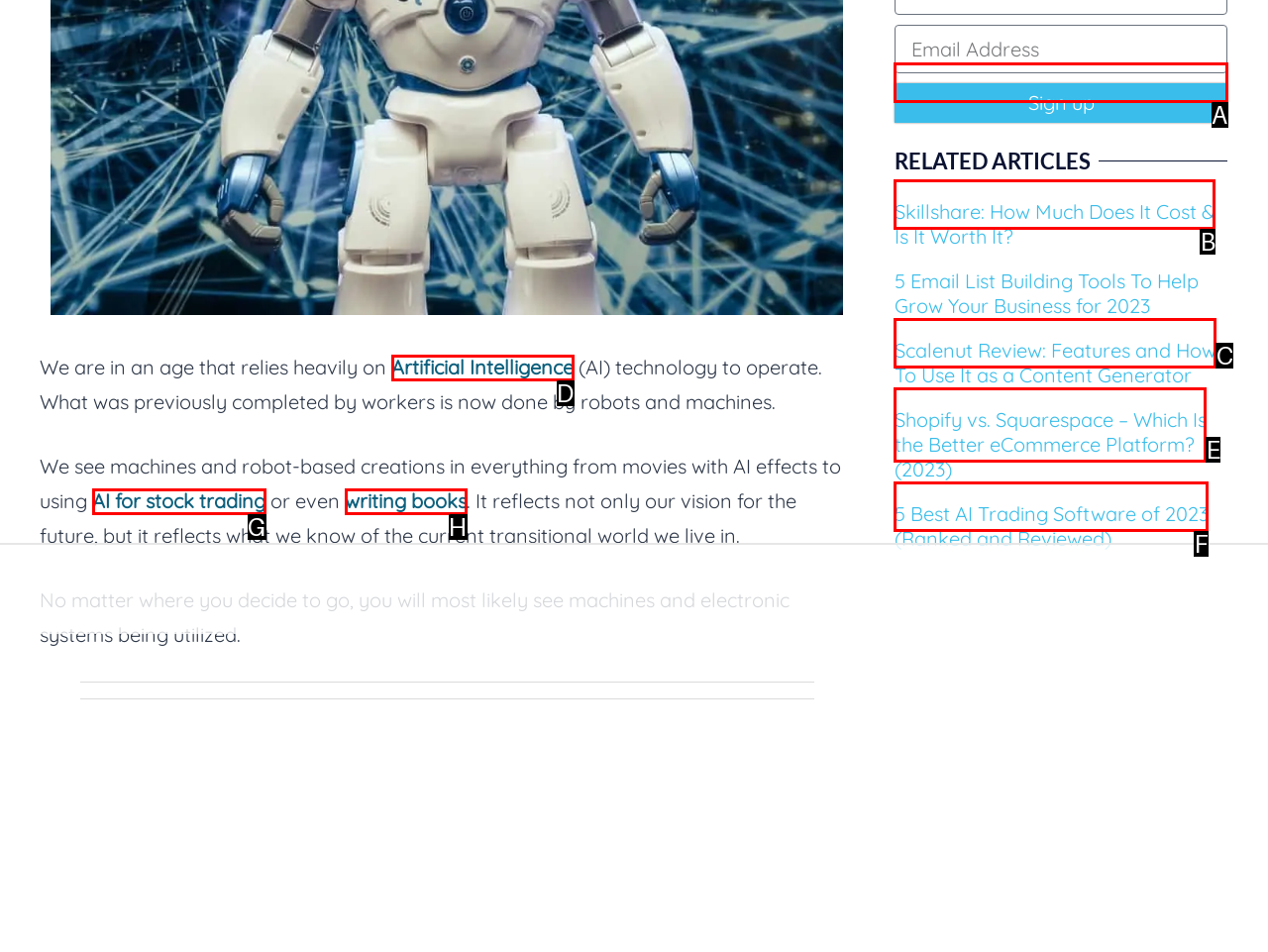Using the element description: writing books, select the HTML element that matches best. Answer with the letter of your choice.

H